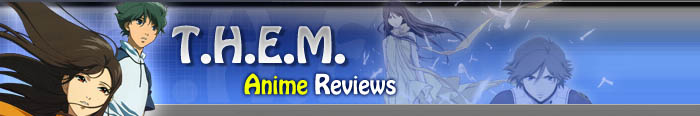How many anime characters are illustrated in the background?
Based on the image, provide your answer in one word or phrase.

Three